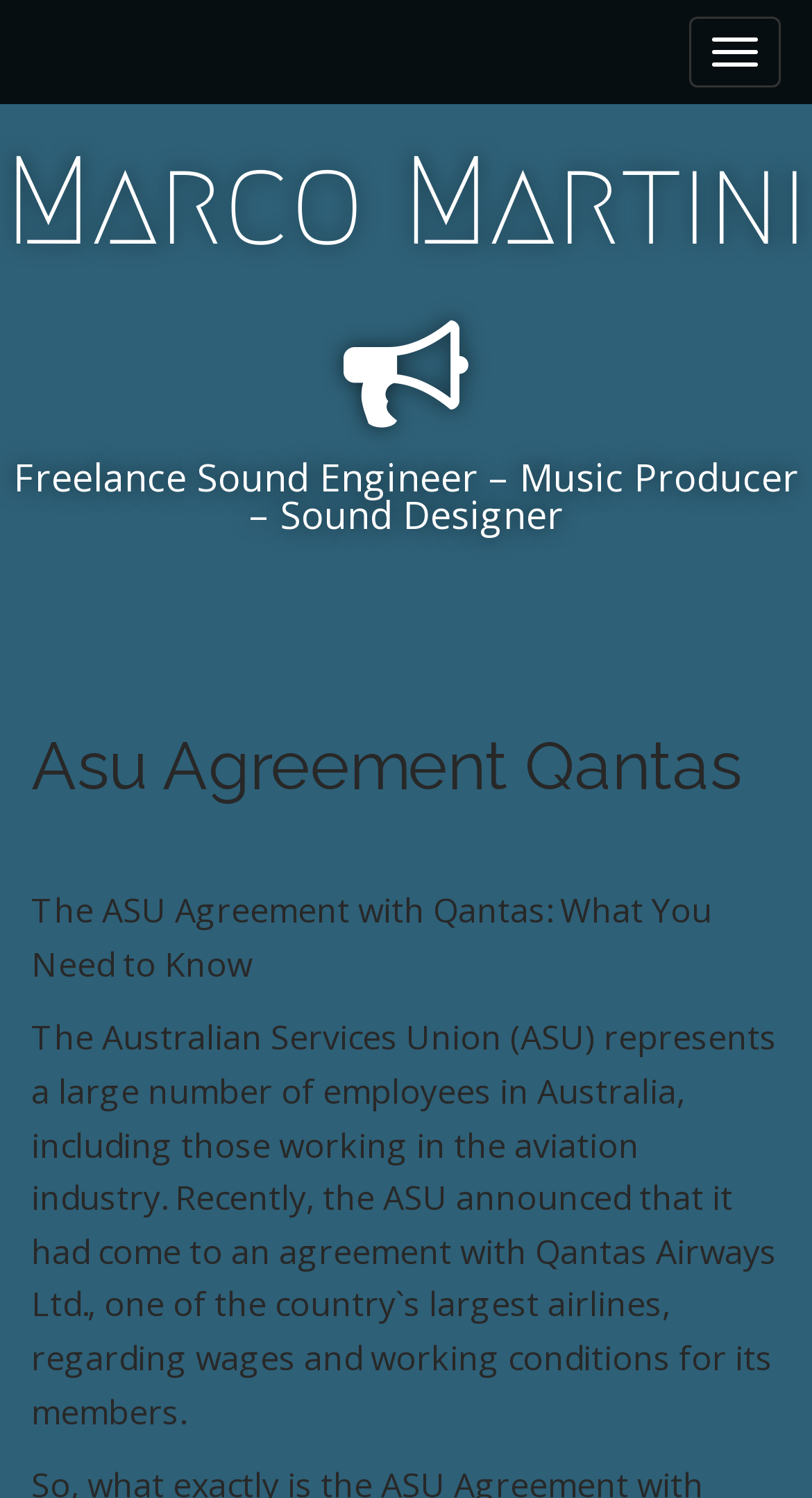Find and generate the main title of the webpage.

Asu Agreement Qantas